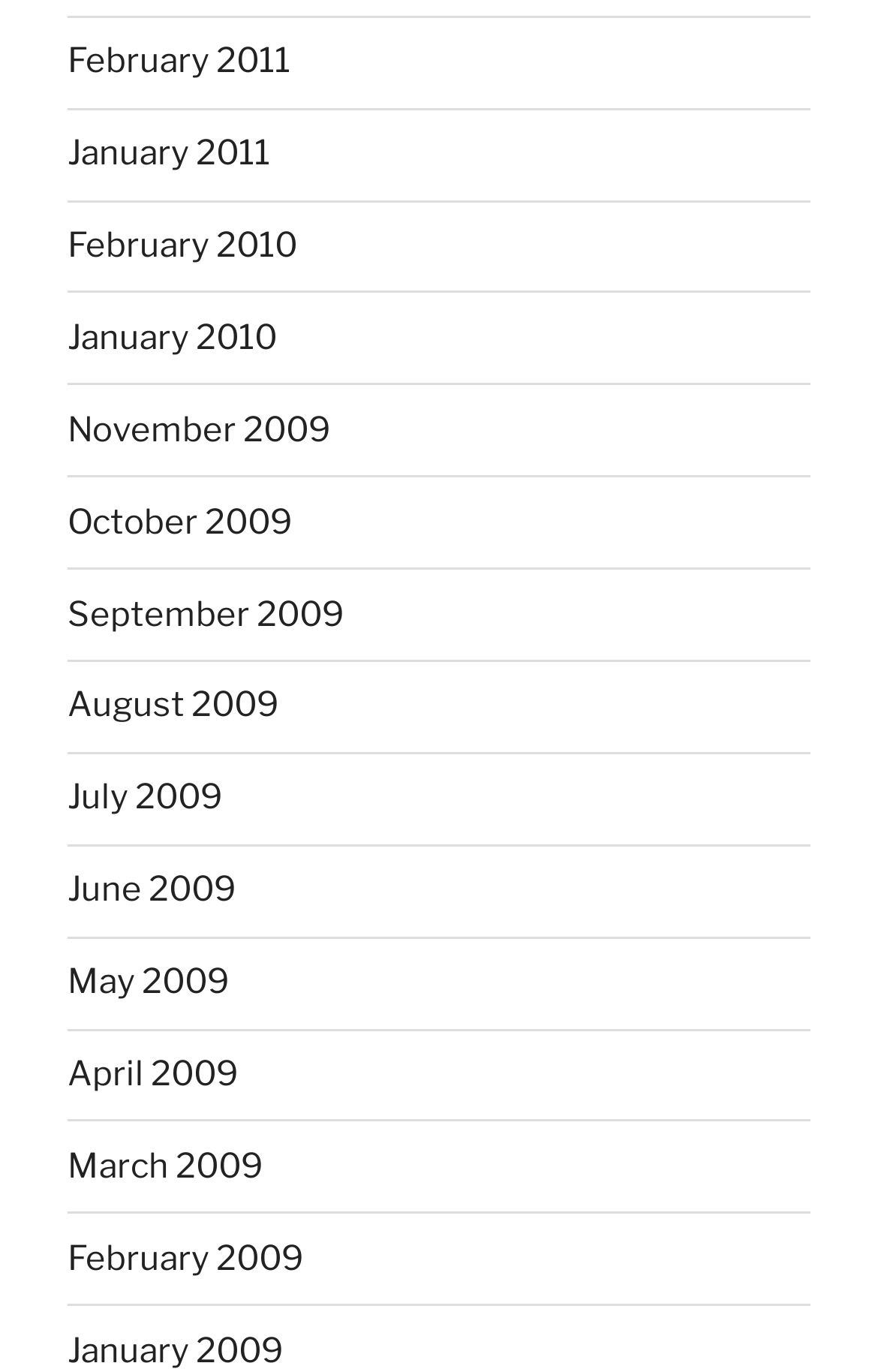Answer the question using only a single word or phrase: 
What is the latest month listed?

February 2011